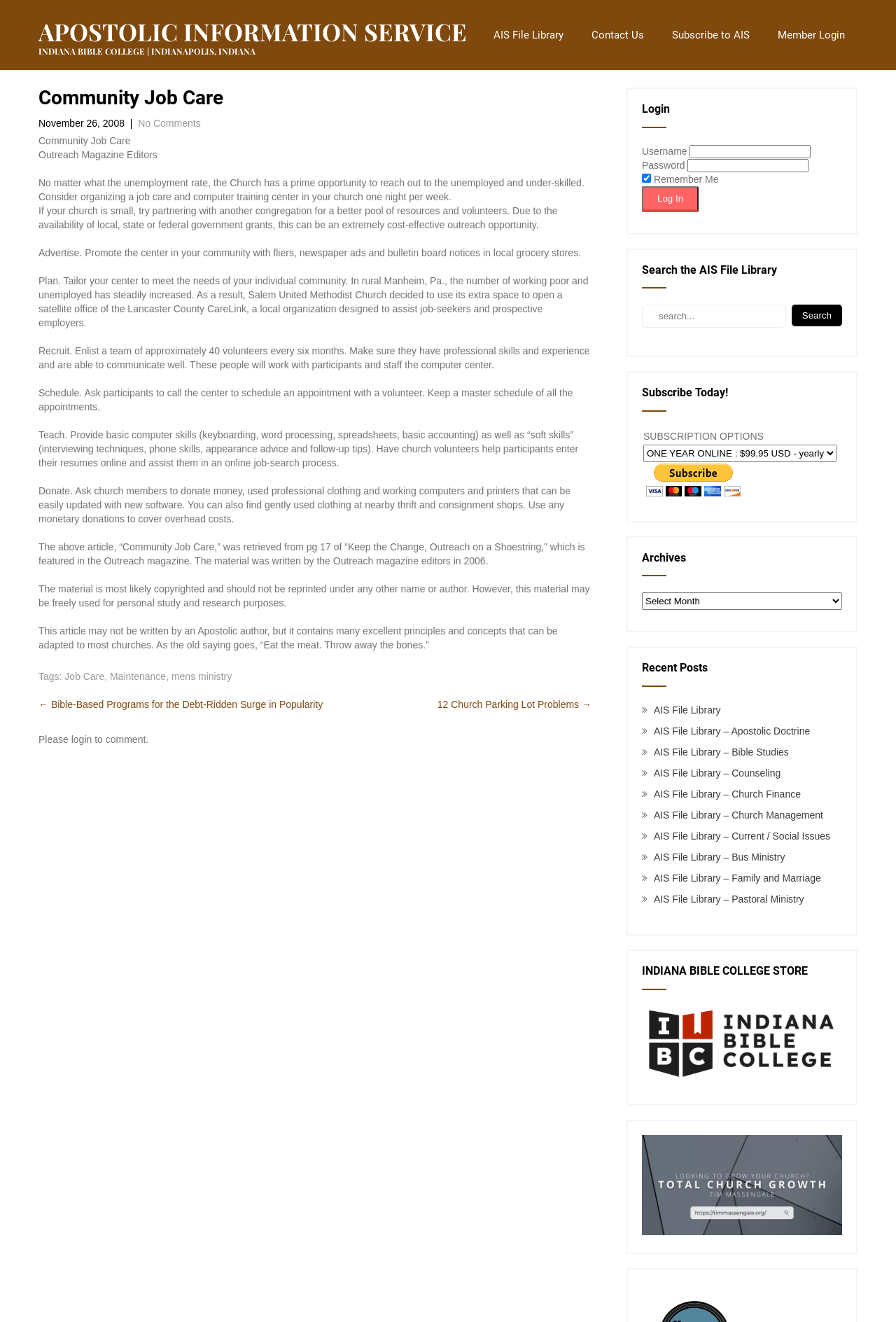What is the purpose of the 'Search the AIS File Library' section?
Please analyze the image and answer the question with as much detail as possible.

The purpose of the 'Search the AIS File Library' section can be inferred from its name and the presence of a search box and button. It is likely that this section allows users to search for files within the AIS File Library.